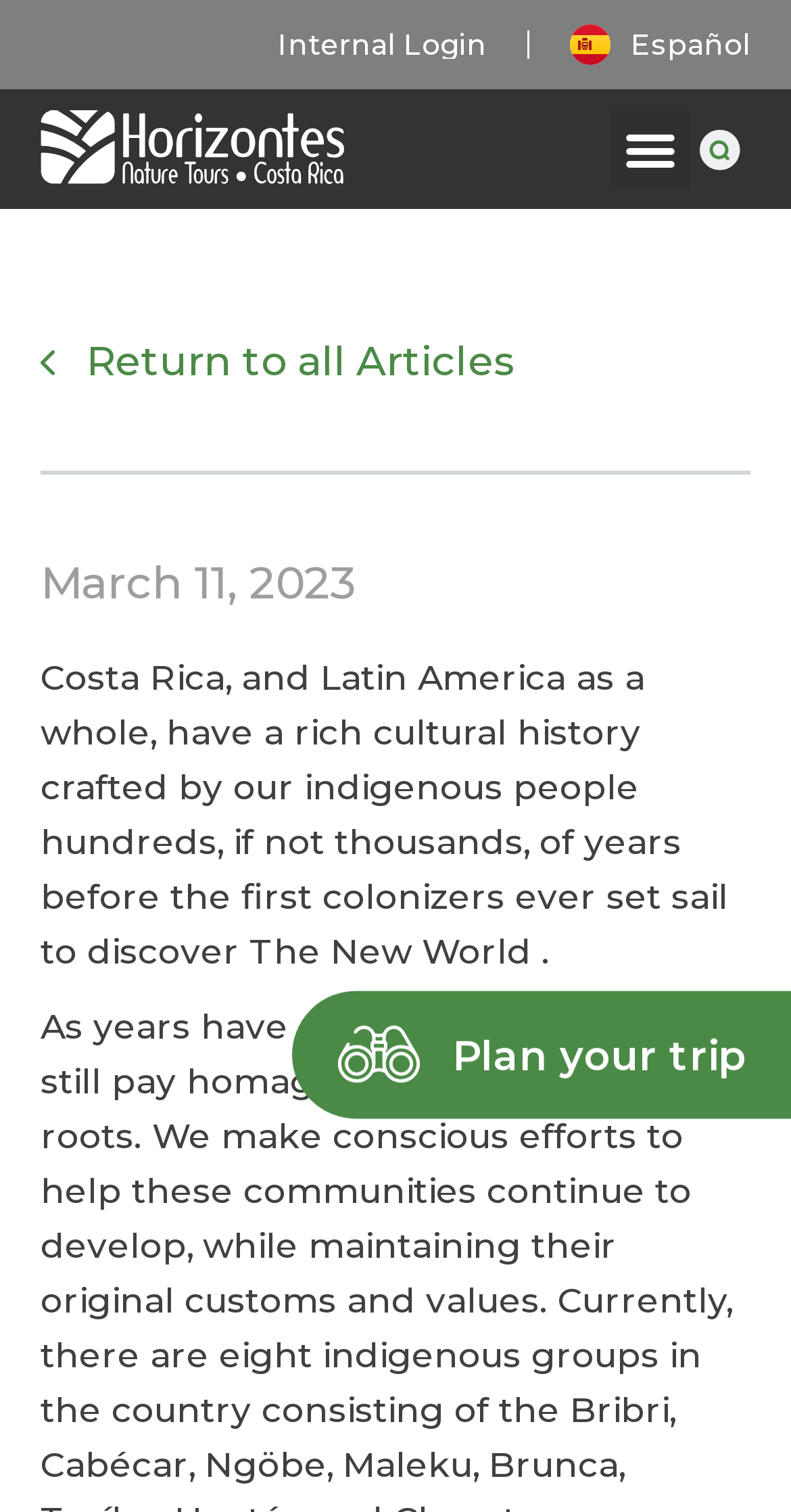Answer the question in one word or a short phrase:
What is the main topic of the article?

Cultural history